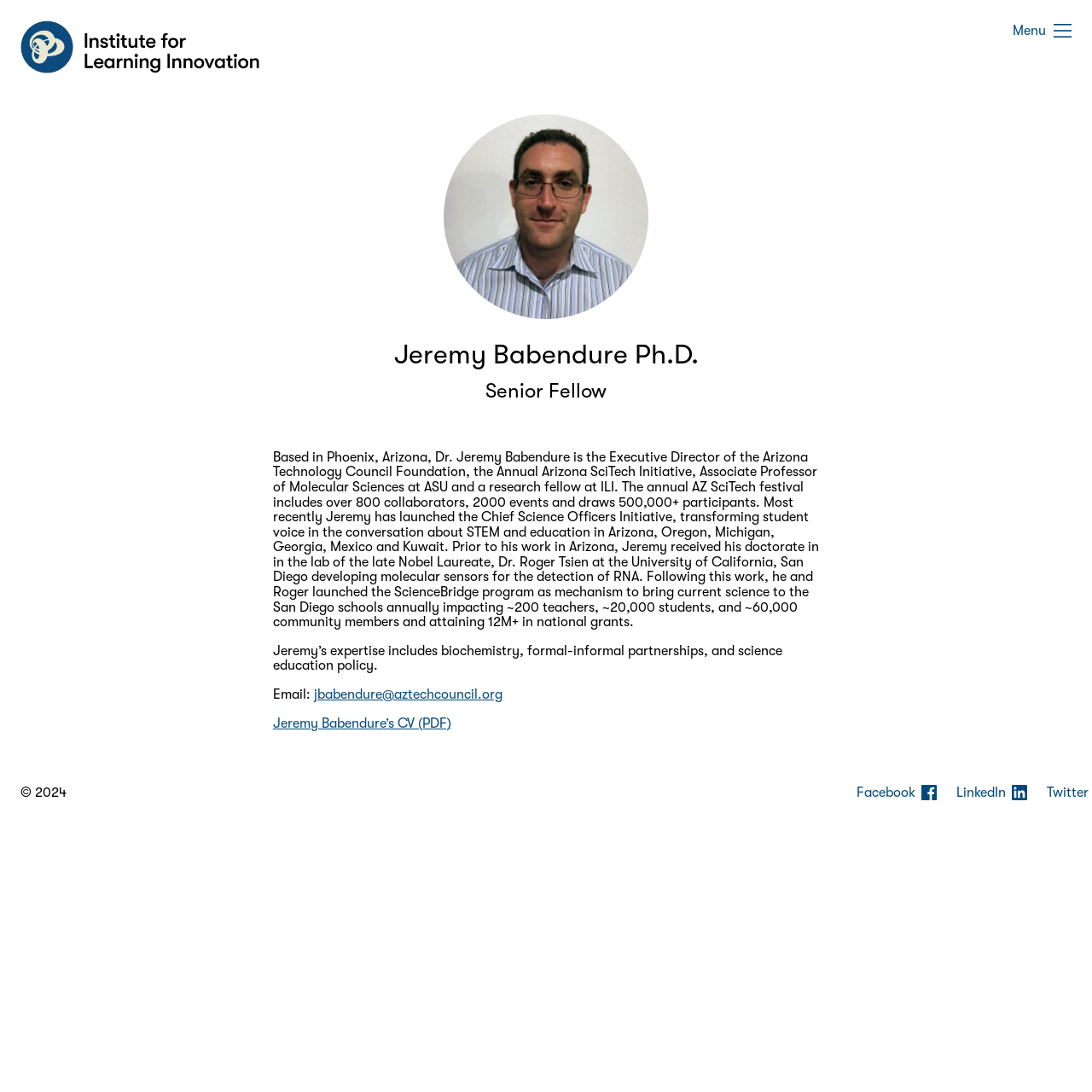Extract the primary headline from the webpage and present its text.

Jeremy Babendure Ph.D.